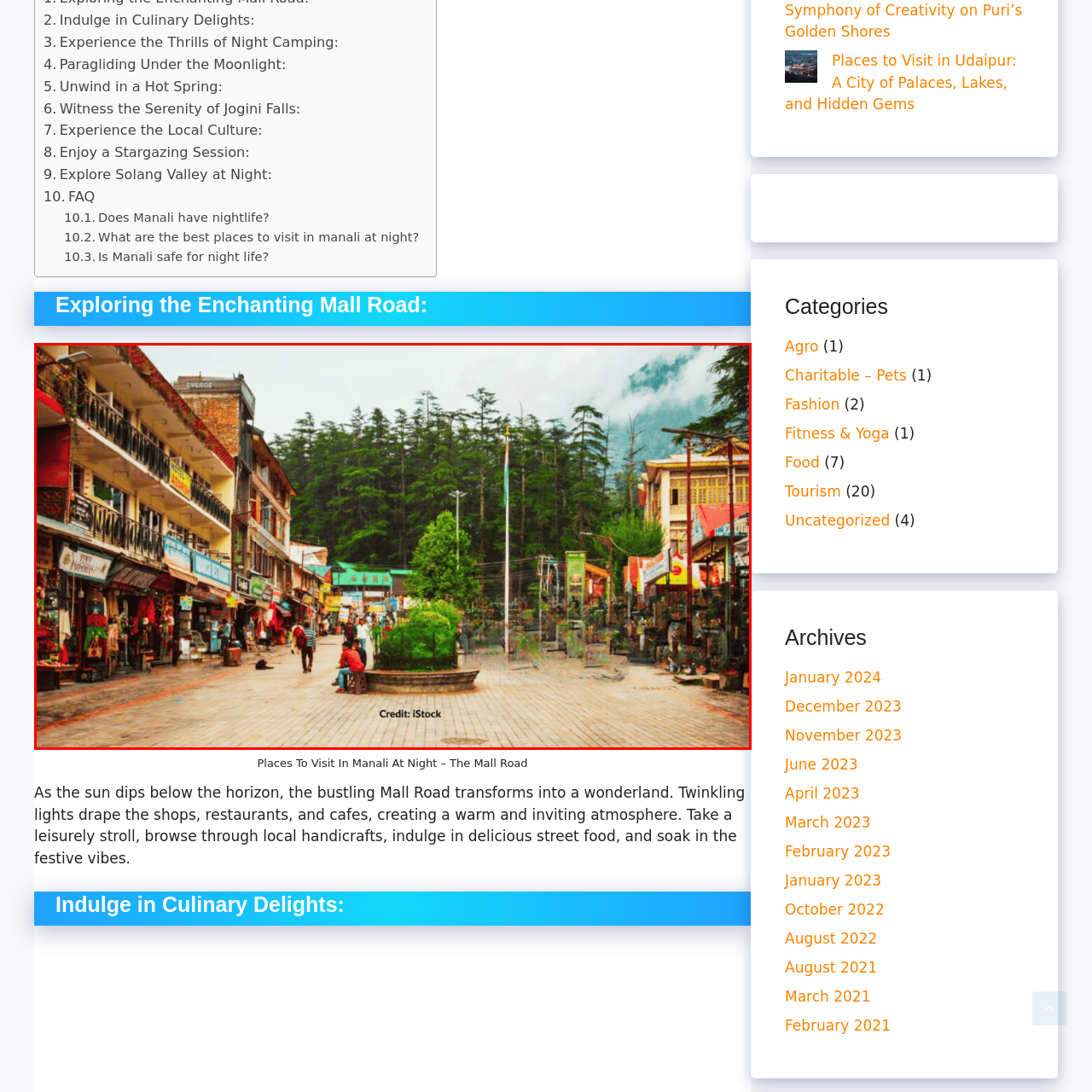View the element within the red boundary, What type of items are displayed in the storefronts? 
Deliver your response in one word or phrase.

Local handicrafts and souvenirs